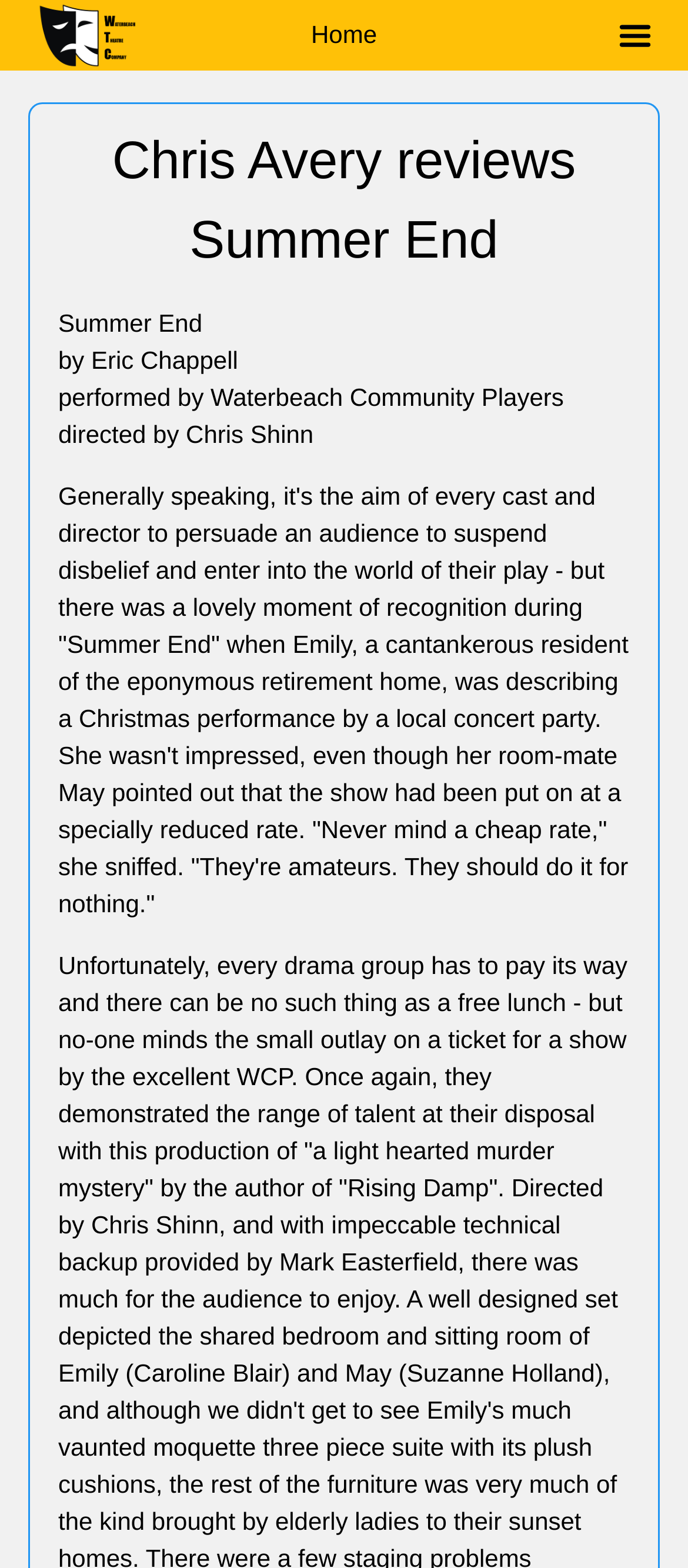What is the name of the group that performed the play 'Summer End'?
Provide a concise answer using a single word or phrase based on the image.

Waterbeach Community Players